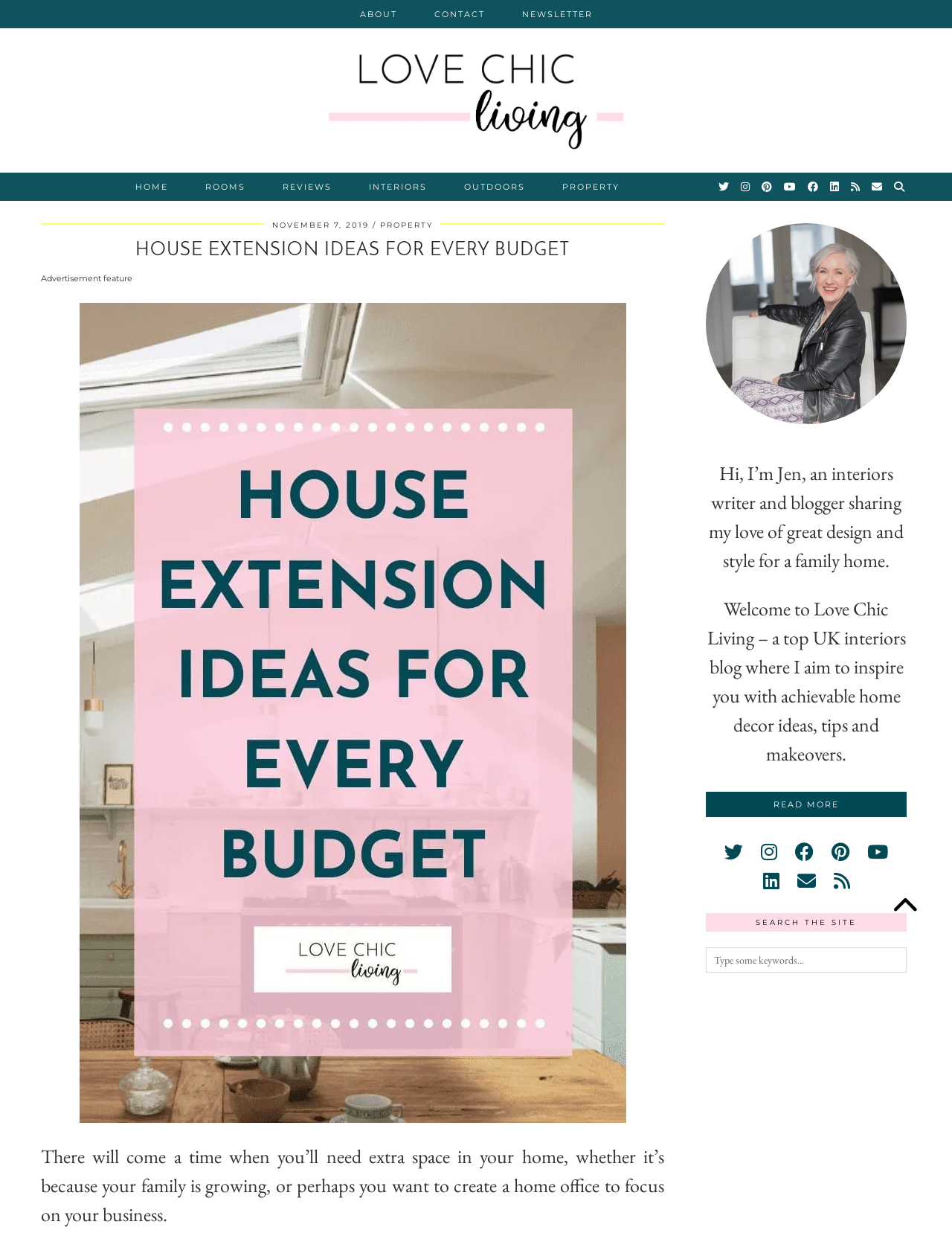Using floating point numbers between 0 and 1, provide the bounding box coordinates in the format (top-left x, top-left y, bottom-right x, bottom-right y). Locate the UI element described here: name="s" placeholder="Type some keywords..."

[0.741, 0.766, 0.952, 0.787]